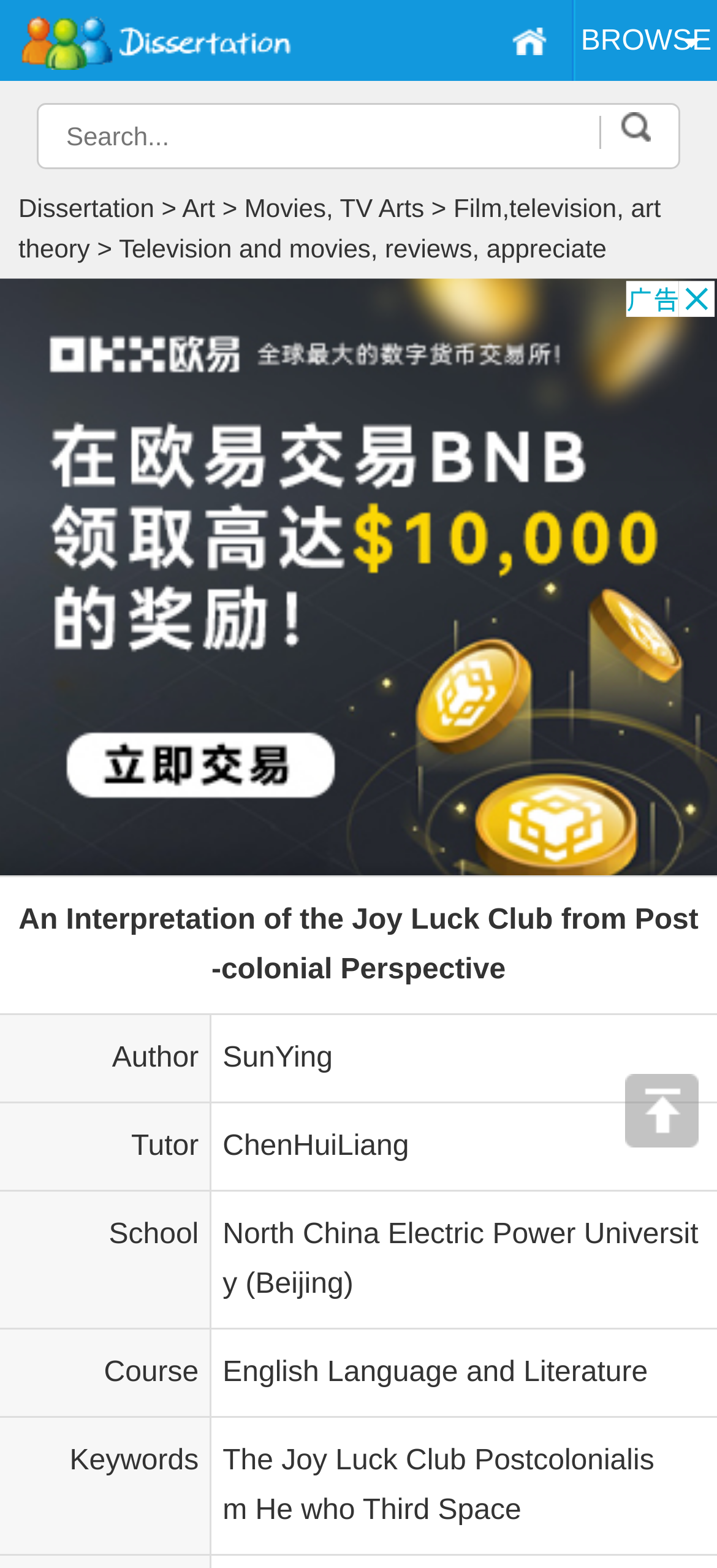Please analyze the image and give a detailed answer to the question:
Who is the author of the dissertation?

The author of the dissertation can be found in the gridcell element on the webpage, which is 'SunYing'. This information is located in the row that contains the 'Author' label.